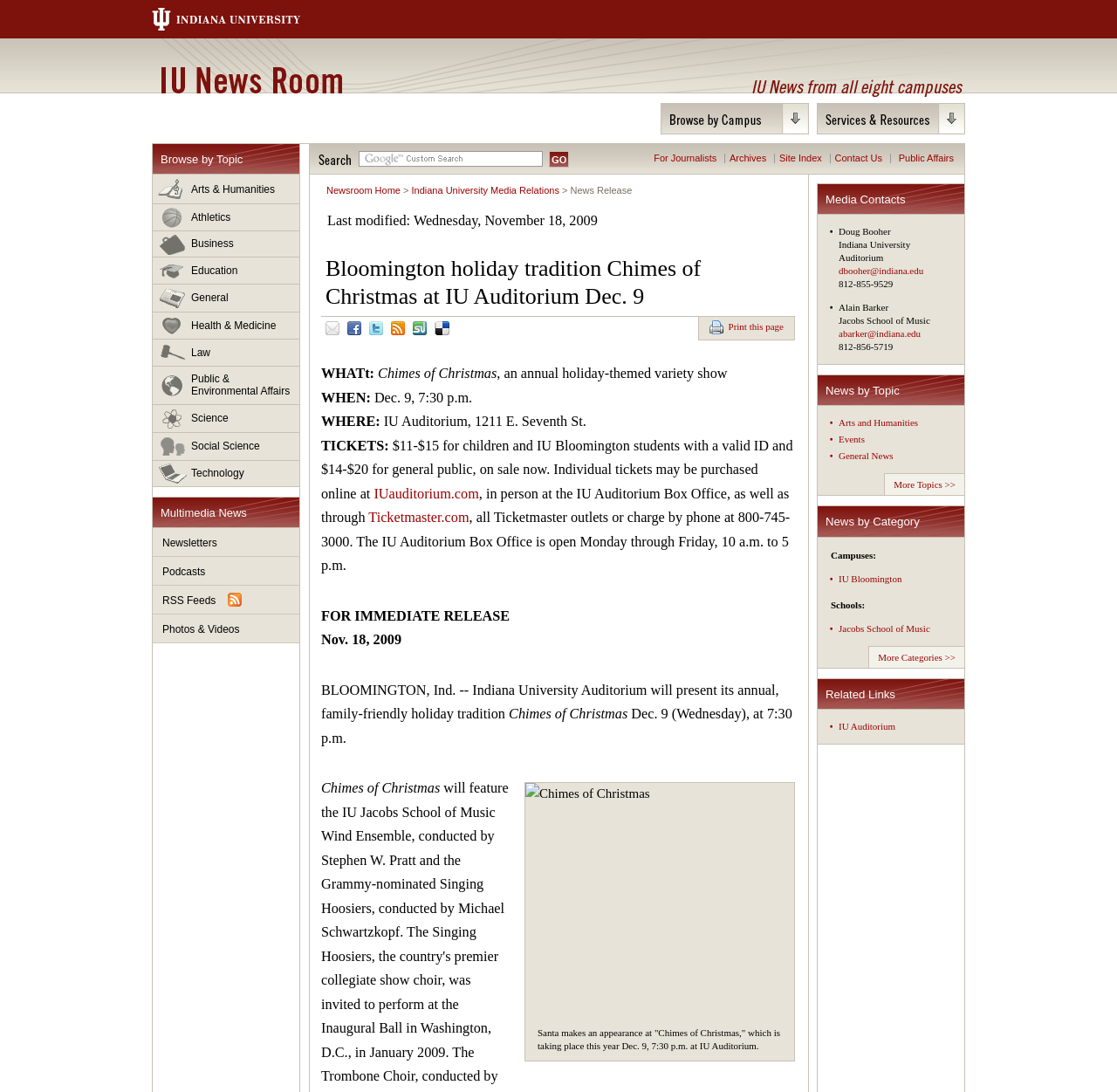Identify the bounding box coordinates for the region of the element that should be clicked to carry out the instruction: "Browse by topic". The bounding box coordinates should be four float numbers between 0 and 1, i.e., [left, top, right, bottom].

[0.137, 0.132, 0.268, 0.16]